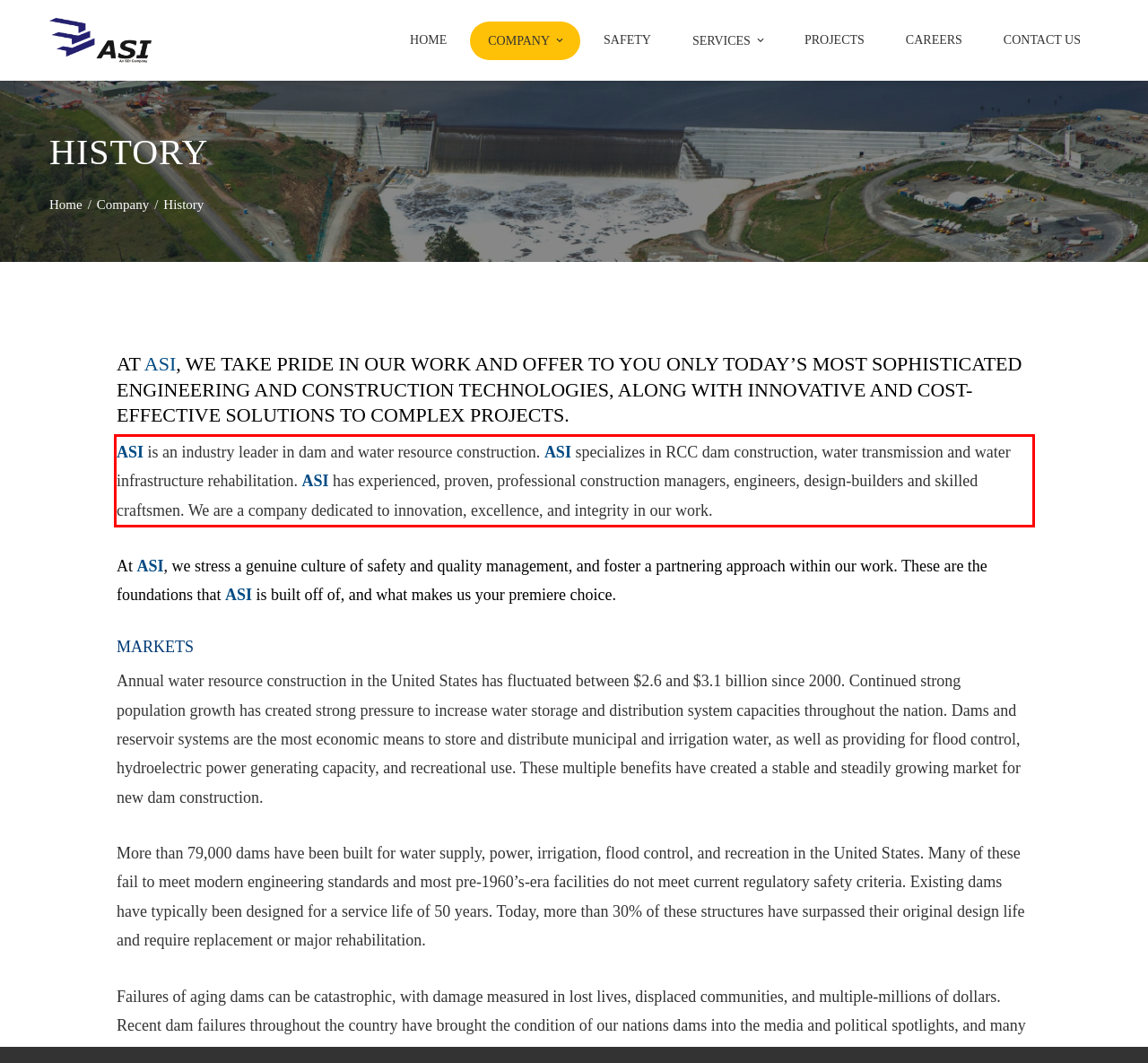Please perform OCR on the text within the red rectangle in the webpage screenshot and return the text content.

ASI is an industry leader in dam and water resource construction. ASI specializes in RCC dam construction, water transmission and water infrastructure rehabilitation. ASI has experienced, proven, professional construction managers, engineers, design-builders and skilled craftsmen. We are a company dedicated to innovation, excellence, and integrity in our work.